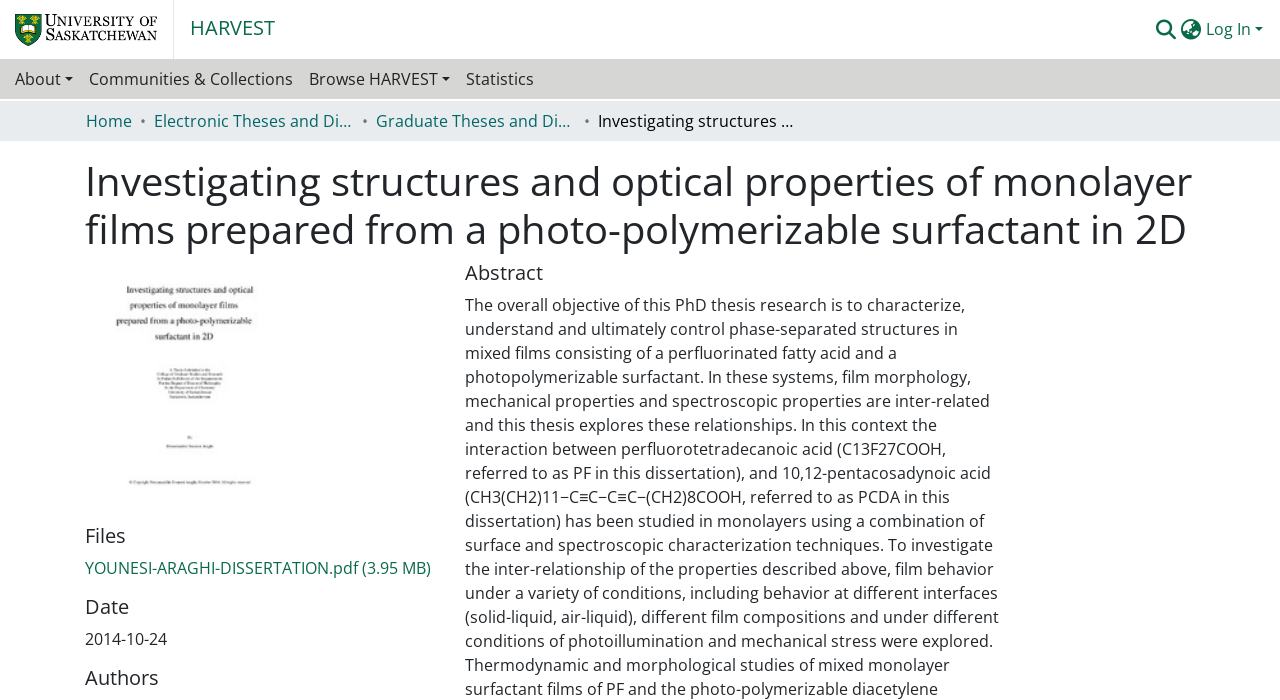What is the language switch button for?
Kindly give a detailed and elaborate answer to the question.

I found the language switch button in the user profile bar, which suggests that it is used to switch the language of the webpage.